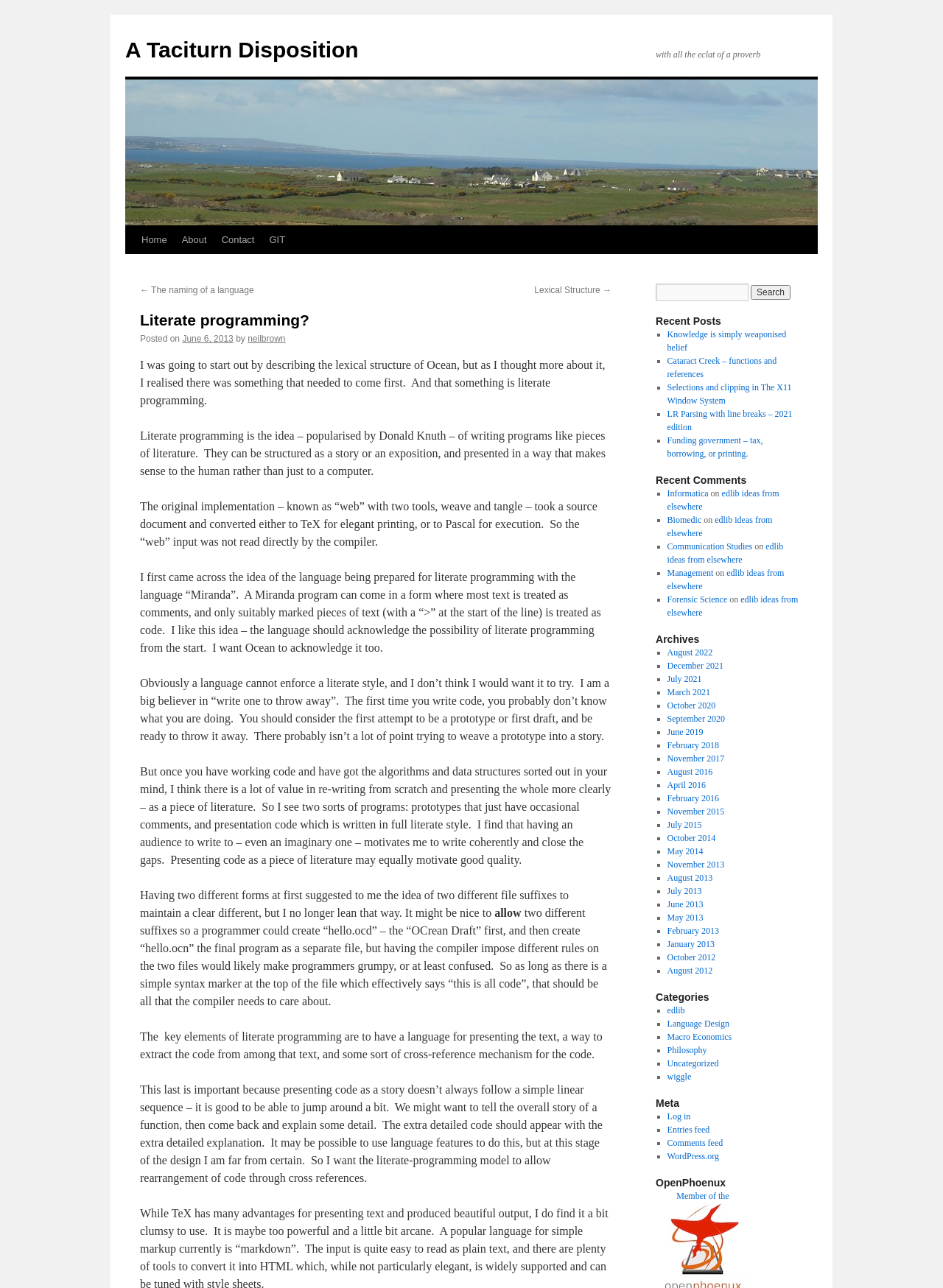Identify the bounding box coordinates of the section to be clicked to complete the task described by the following instruction: "Click the 'GIT' link". The coordinates should be four float numbers between 0 and 1, formatted as [left, top, right, bottom].

[0.278, 0.176, 0.31, 0.197]